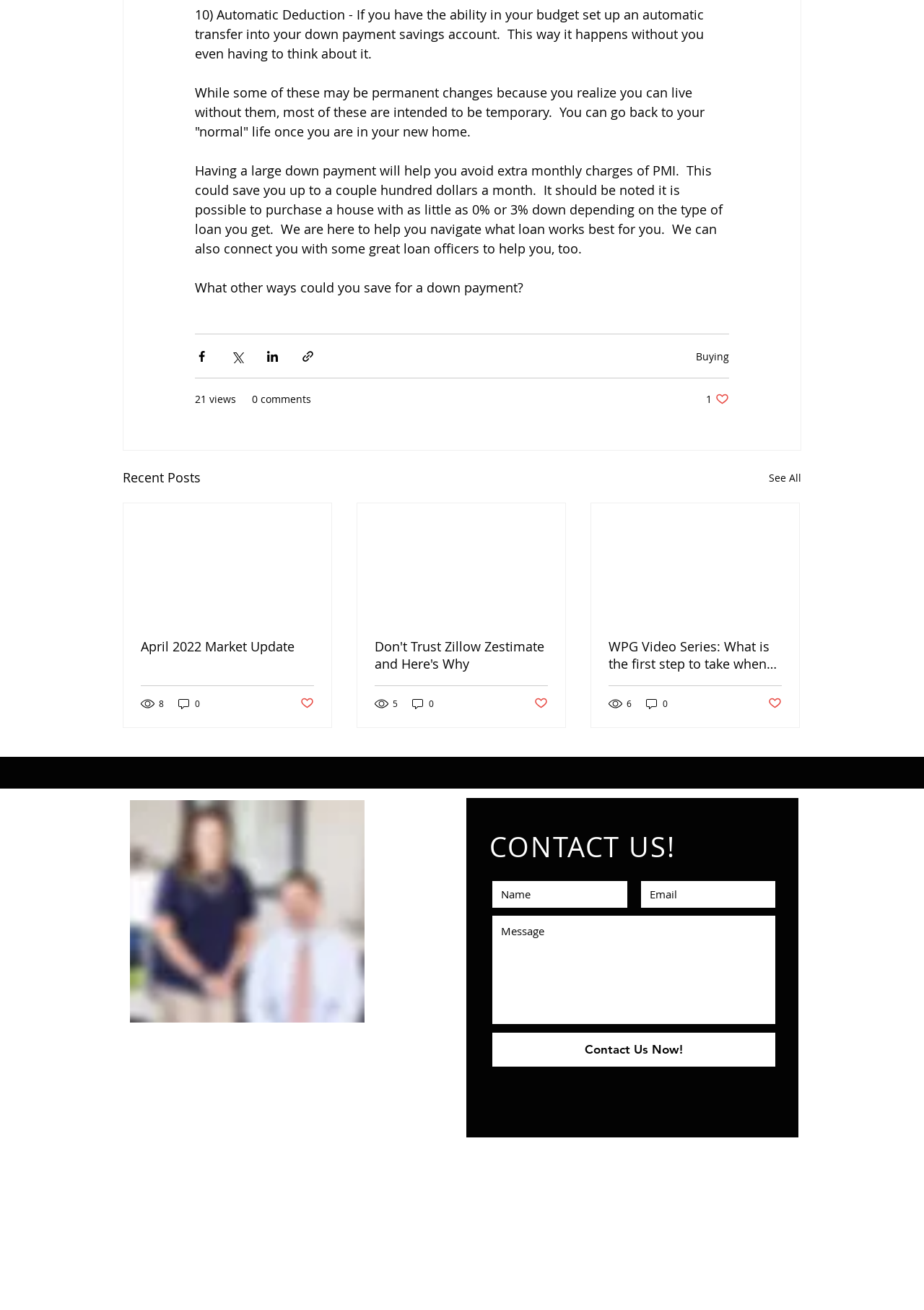Find the bounding box coordinates for the area that should be clicked to accomplish the instruction: "Like the post".

[0.764, 0.299, 0.789, 0.31]